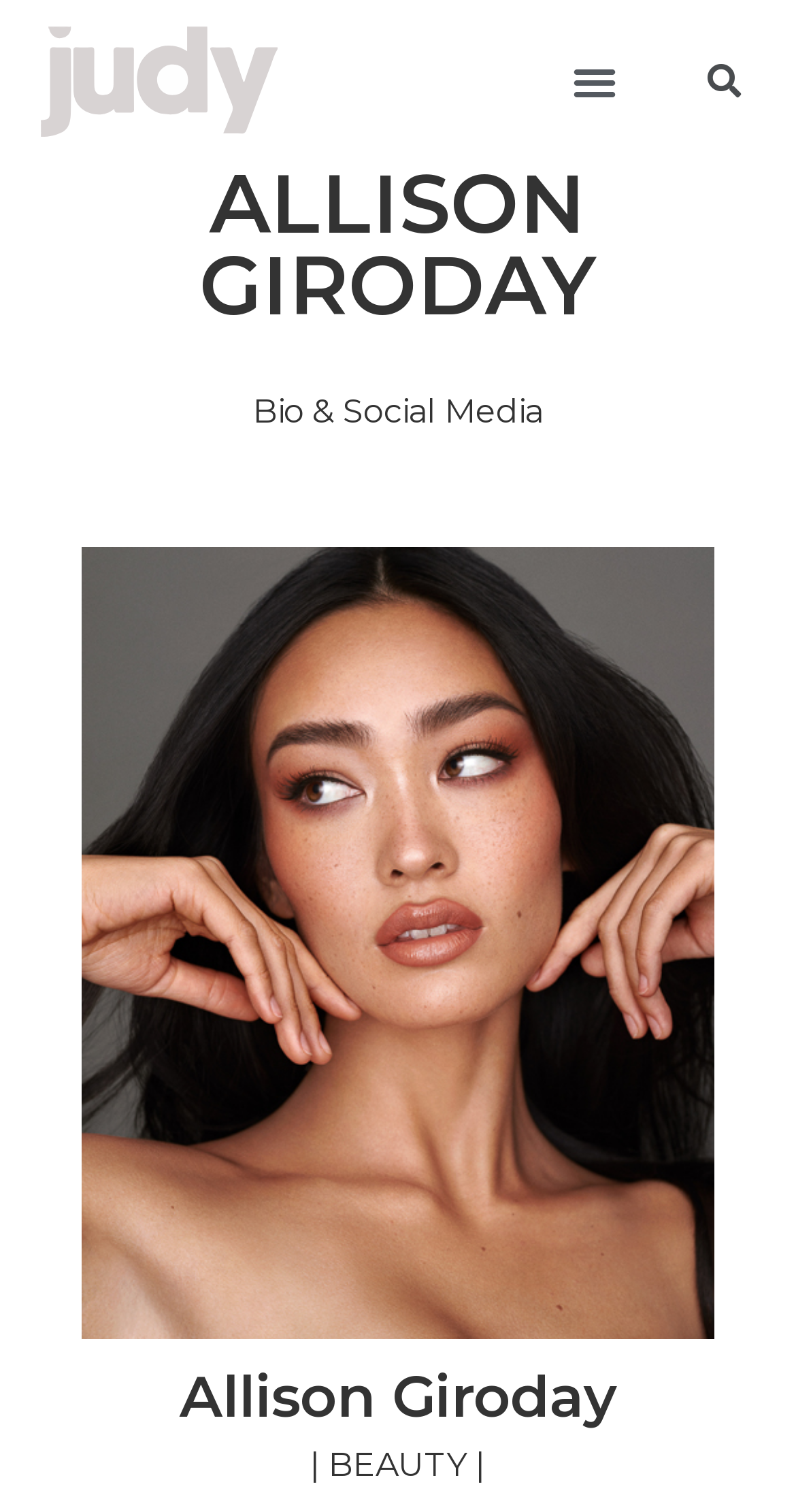Explain in detail what is displayed on the webpage.

The webpage is about Allison Giroday, a person associated with Judy Inc. At the top left, there is a link, and next to it, a button labeled "Menu Toggle" that is not expanded. On the top right, there is a search bar. 

Below the top section, there is a large heading that reads "ALLISON GIRODAY" spanning across the page. 

Under the heading, there is a section with the title "Bio & Social Media" in the middle of the page. 

At the bottom of the page, there is a link to "Allison Giroday" with a heading of the same name above it. To the right of the link, there is a text that reads "| BEAUTY |".